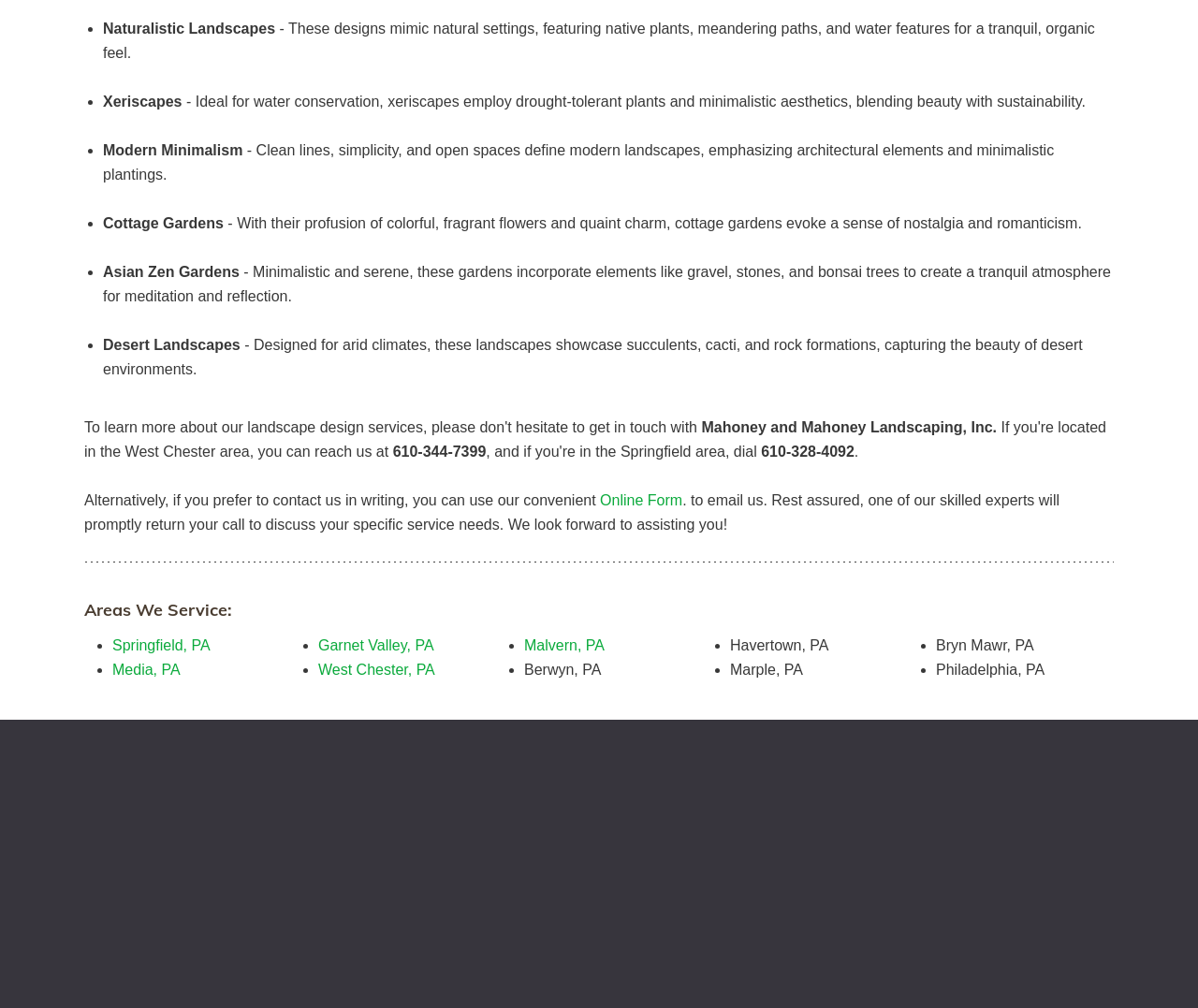What is the address of Mahoney and Mahoney Landscaping, Inc.?
Answer the question using a single word or phrase, according to the image.

459 Featherbed Lane, Glen Mills, PA 19342